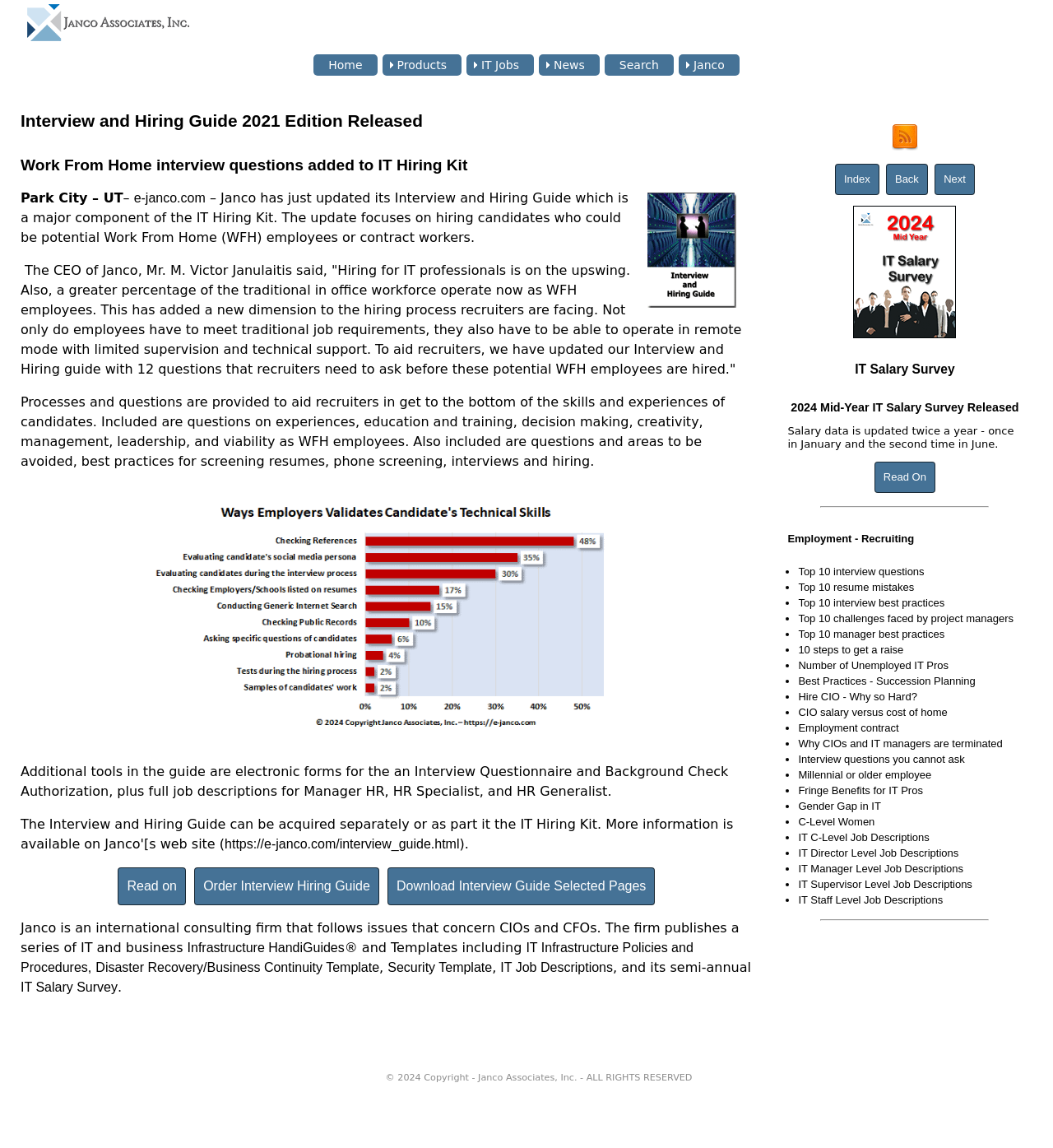Locate the bounding box coordinates of the area to click to fulfill this instruction: "Open 'Designing Mobile Interfaces'". The bounding box should be presented as four float numbers between 0 and 1, in the order [left, top, right, bottom].

None